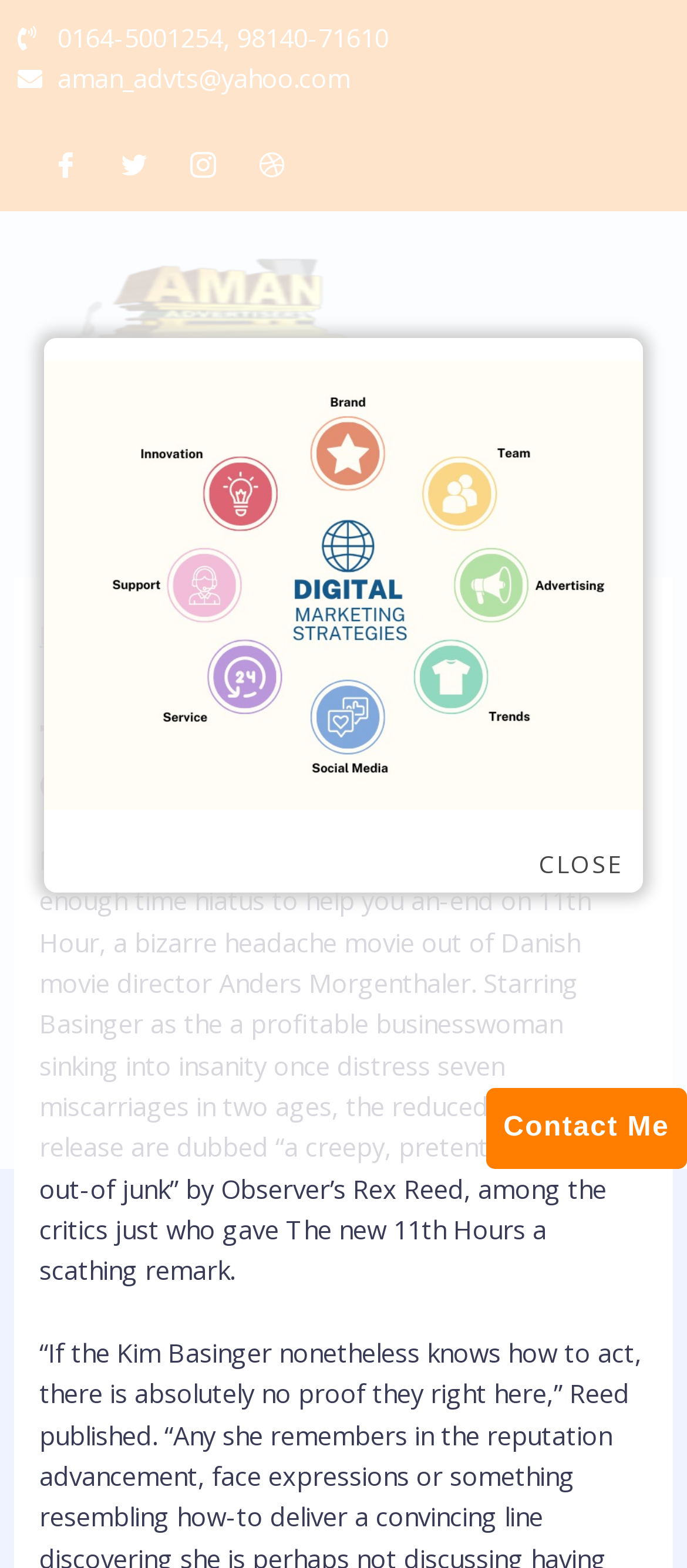Specify the bounding box coordinates of the area that needs to be clicked to achieve the following instruction: "Search using the navsearch-button".

[0.846, 0.282, 0.936, 0.321]